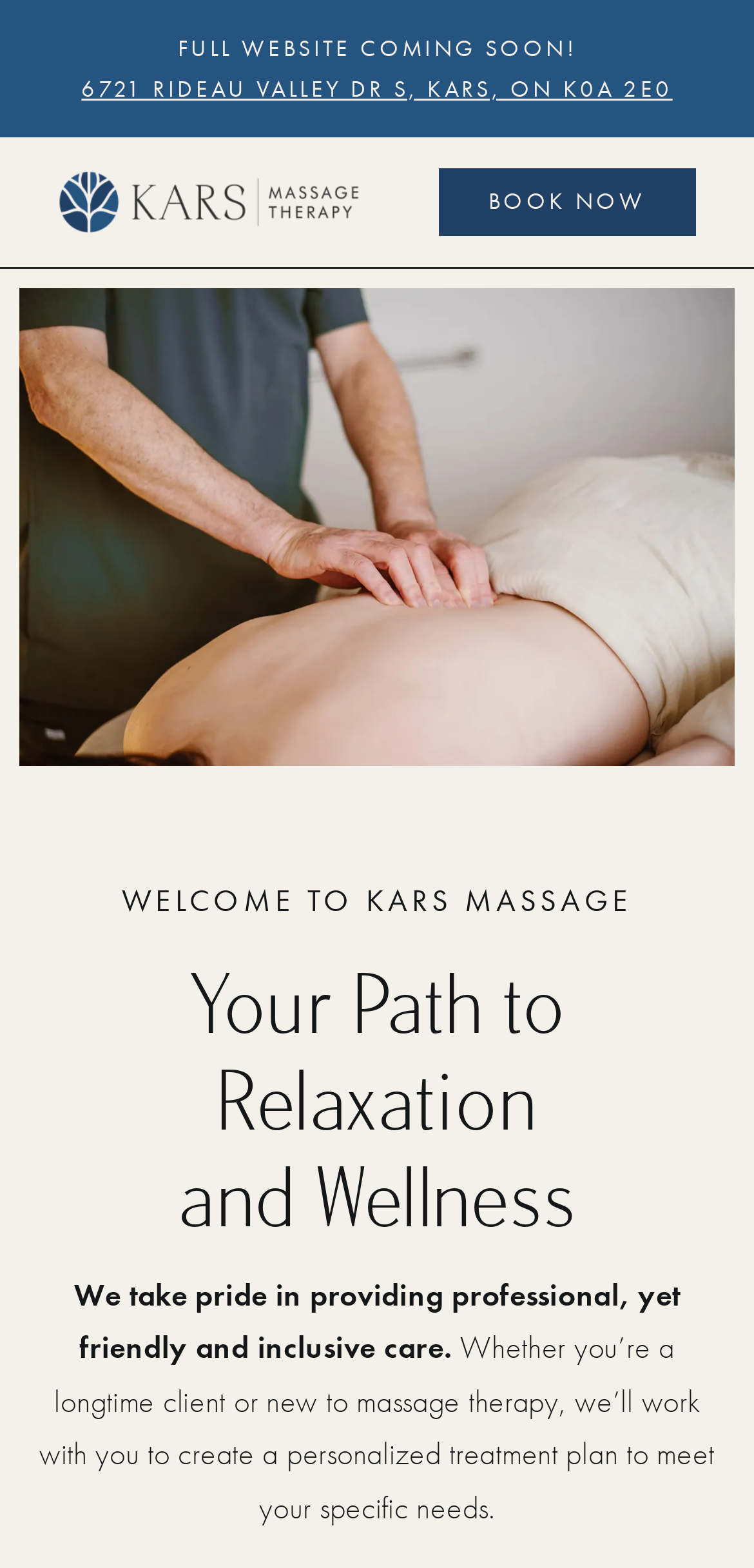Analyze and describe the webpage in a detailed narrative.

The webpage is for Kars Massage Therapy, a massage therapy service located at 6721 Rideau Valley Dr S, Kars, ON K0A 2E0. At the top of the page, there is a prominent notice stating "FULL WEBSITE COMING SOON!" in a large font. Below this notice, there is a link to the business's address and a link to the business's name, accompanied by a small logo image.

On the top-right side of the page, there is a "BOOK NOW" button, which is accompanied by a large background image that spans almost the entire width of the page. Above the button, there is a heading that reads "WELCOME TO KARS MASSAGE" in a large font, followed by a subheading that says "Your Path to Relaxation and Wellness".

Below the heading, there are two paragraphs of text. The first paragraph states that the business takes pride in providing professional, yet friendly and inclusive care. The second paragraph explains that they work with clients to create personalized treatment plans to meet their specific needs. These paragraphs are positioned near the bottom of the page, with the second paragraph being closer to the bottom edge.